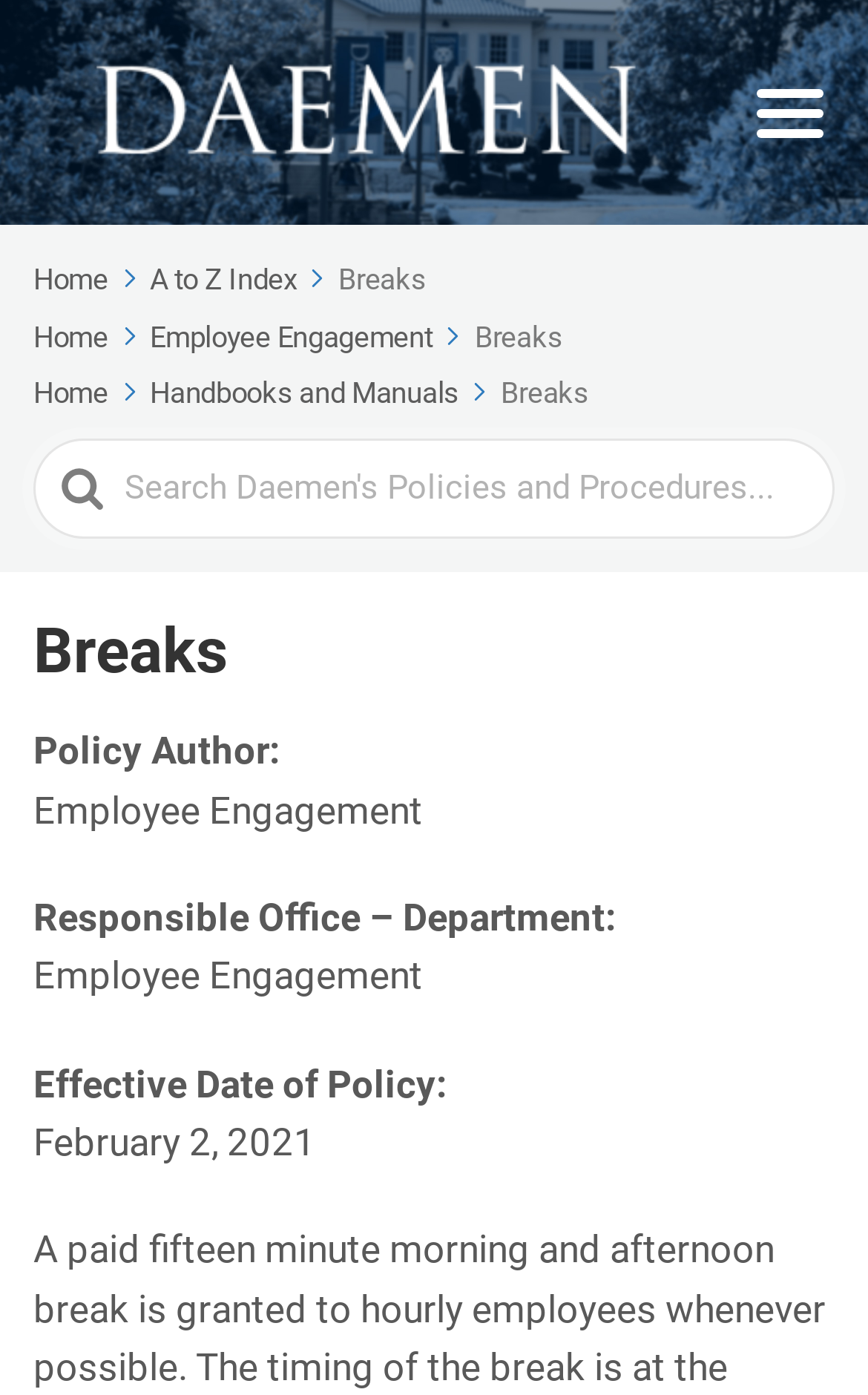Find the bounding box coordinates of the element to click in order to complete the given instruction: "Search for something."

[0.038, 0.314, 0.962, 0.386]